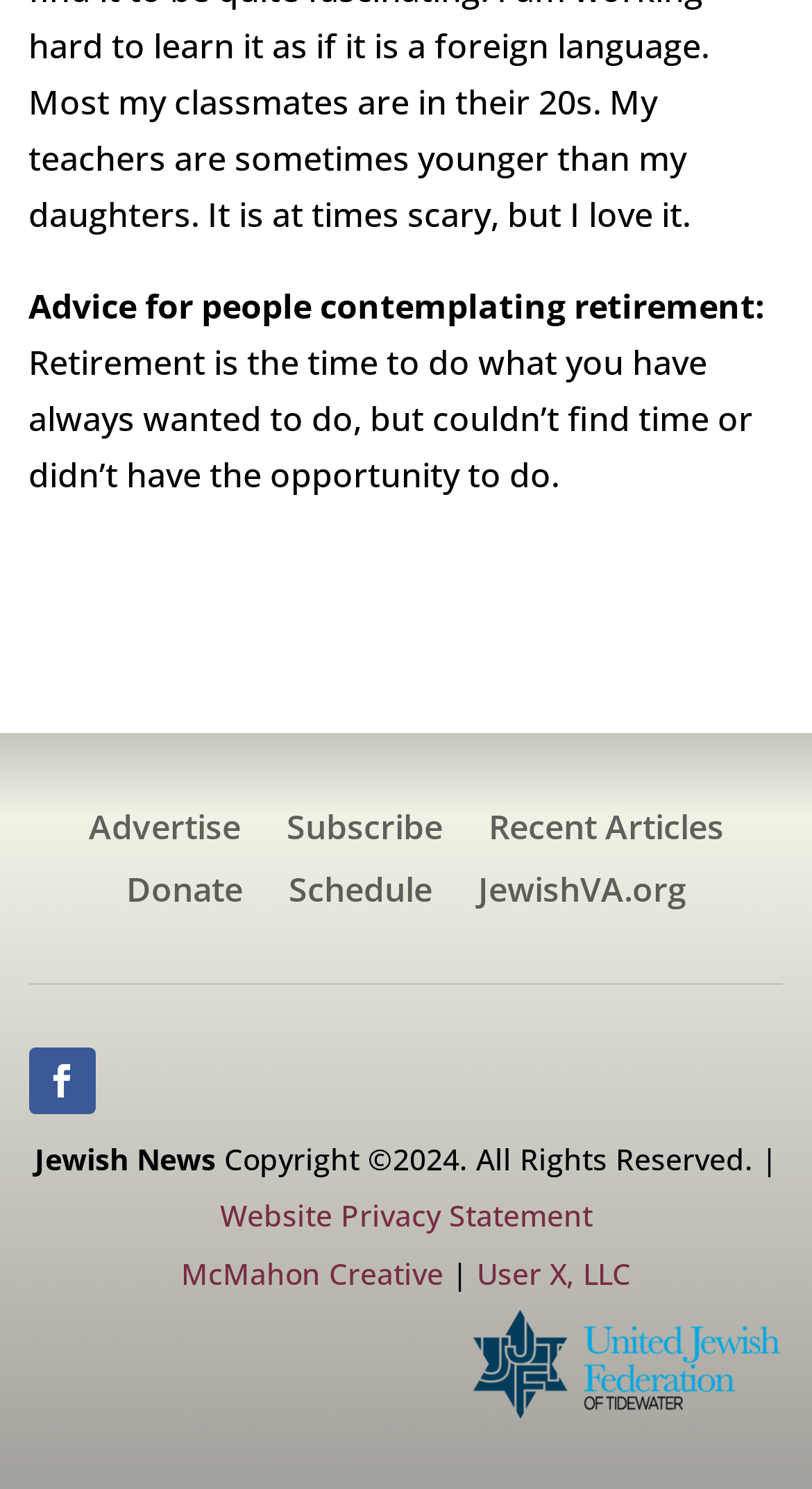What is the name of the website?
Using the information from the image, provide a comprehensive answer to the question.

The name of the website is 'Jewish News', as indicated by the StaticText element 'Jewish News' in the middle of the page.